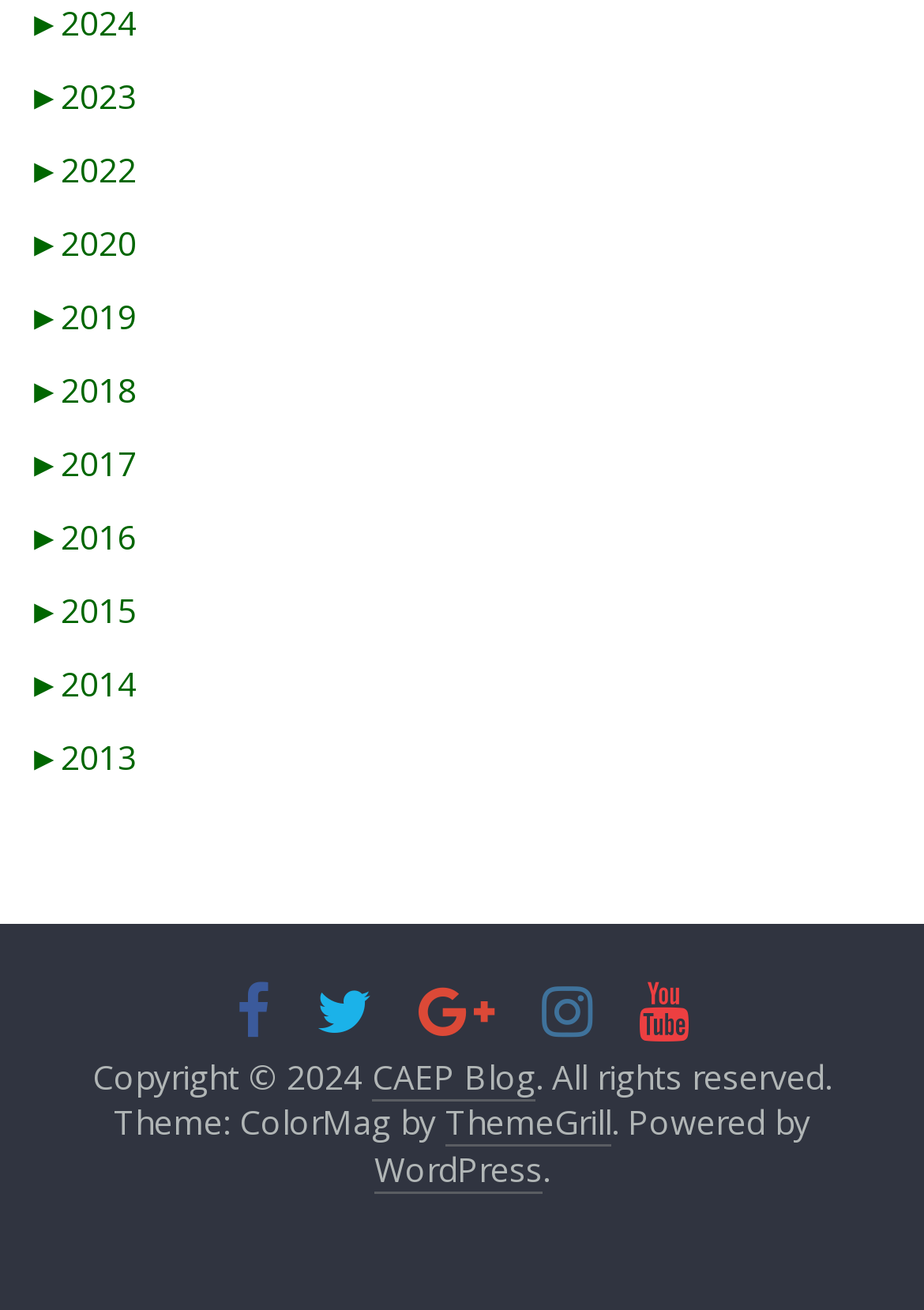Locate the bounding box coordinates of the segment that needs to be clicked to meet this instruction: "Click the Orlando Estate Auction Logo".

None